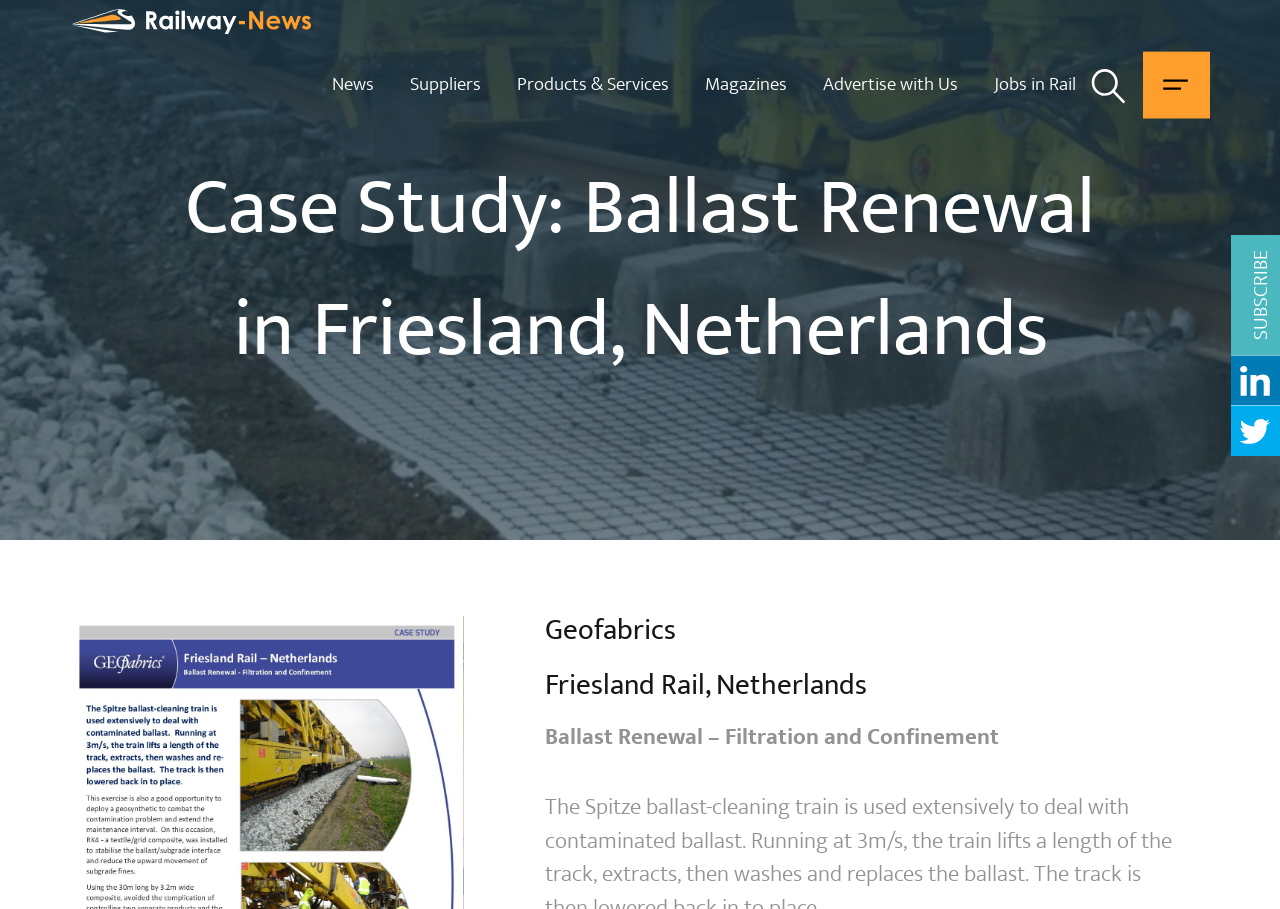Using the element description: "Suppliers", determine the bounding box coordinates. The coordinates should be in the format [left, top, right, bottom], with values between 0 and 1.

[0.307, 0.057, 0.39, 0.128]